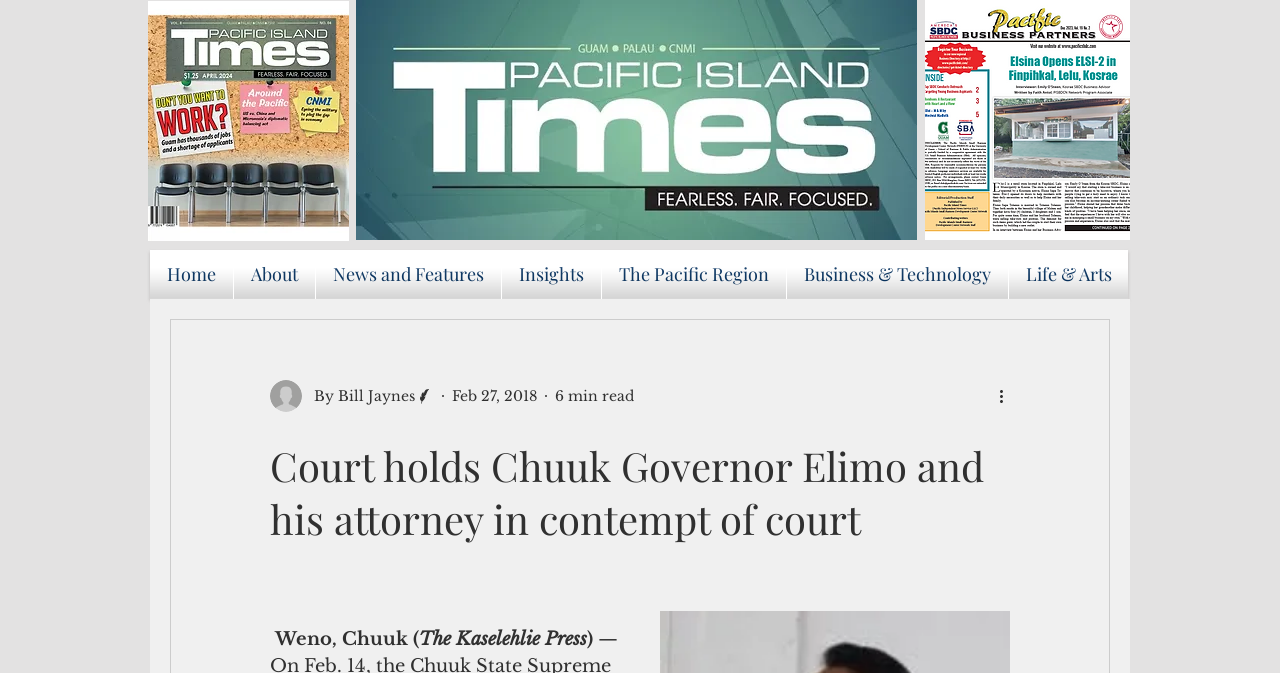How many navigation links are there?
Please answer the question with as much detail as possible using the screenshot.

I counted the number of links under the 'Site' navigation element, which are 'Home', 'About', 'News and Features', 'Insights', 'The Pacific Region', 'Business & Technology', and 'Life & Arts'.